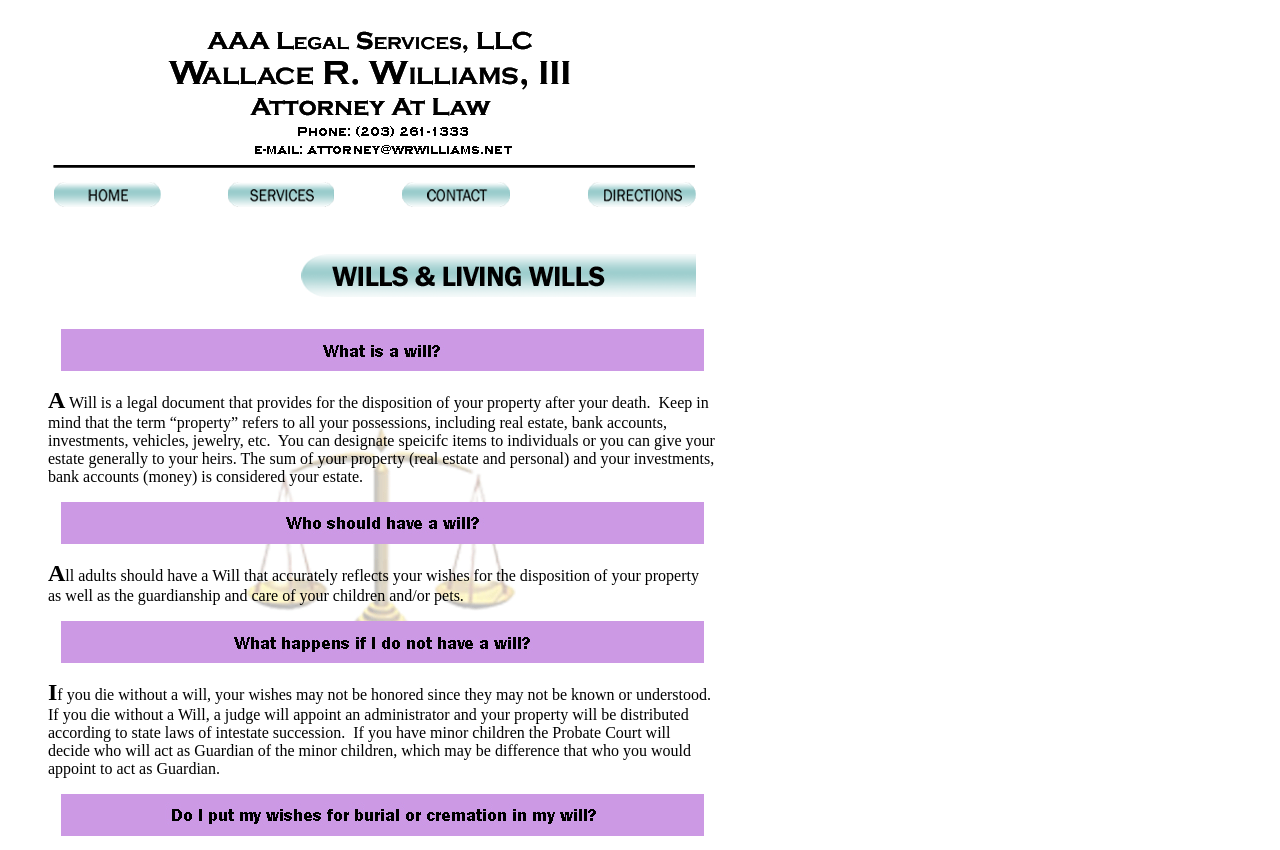Please provide a one-word or short phrase answer to the question:
What is the main service provided by AAA Legal Services, LLC?

Wills and Living Wills